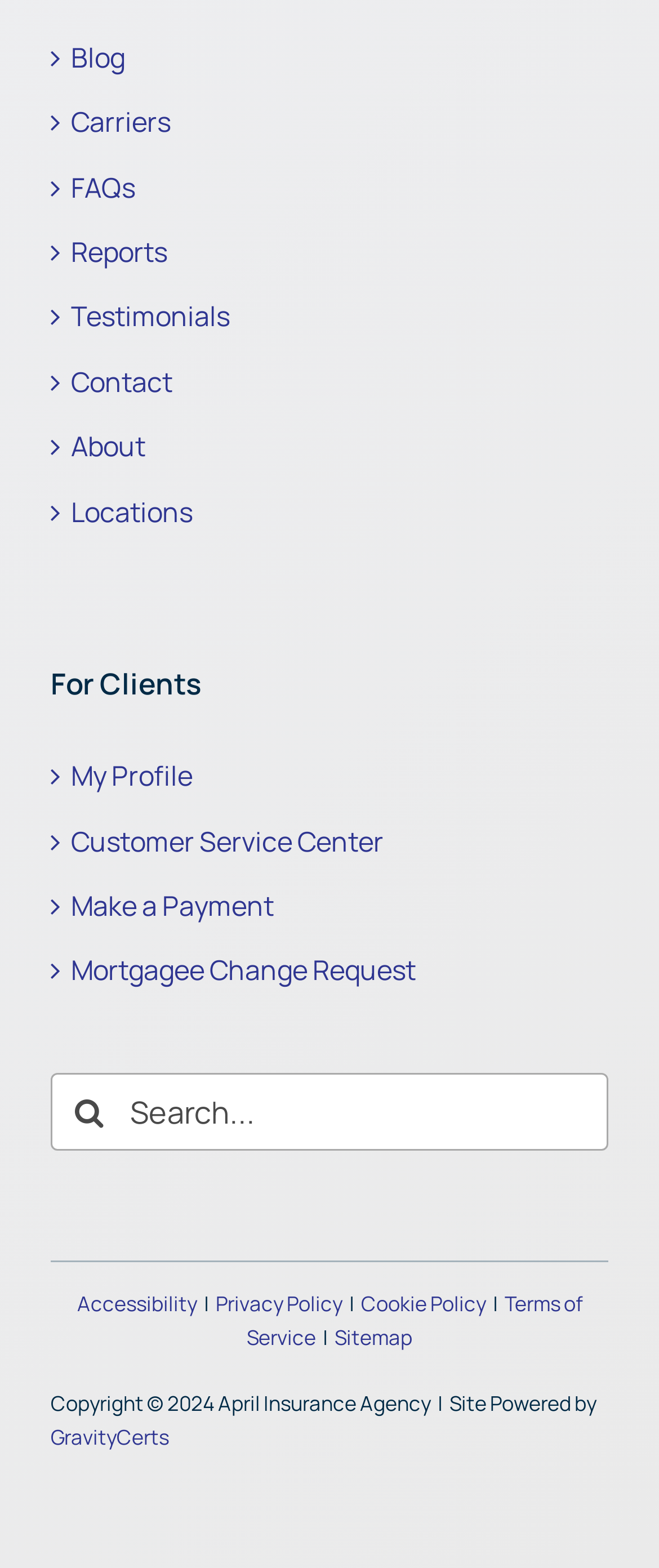Based on the element description About, identify the bounding box of the UI element in the given webpage screenshot. The coordinates should be in the format (top-left x, top-left y, bottom-right x, bottom-right y) and must be between 0 and 1.

[0.108, 0.273, 0.22, 0.297]